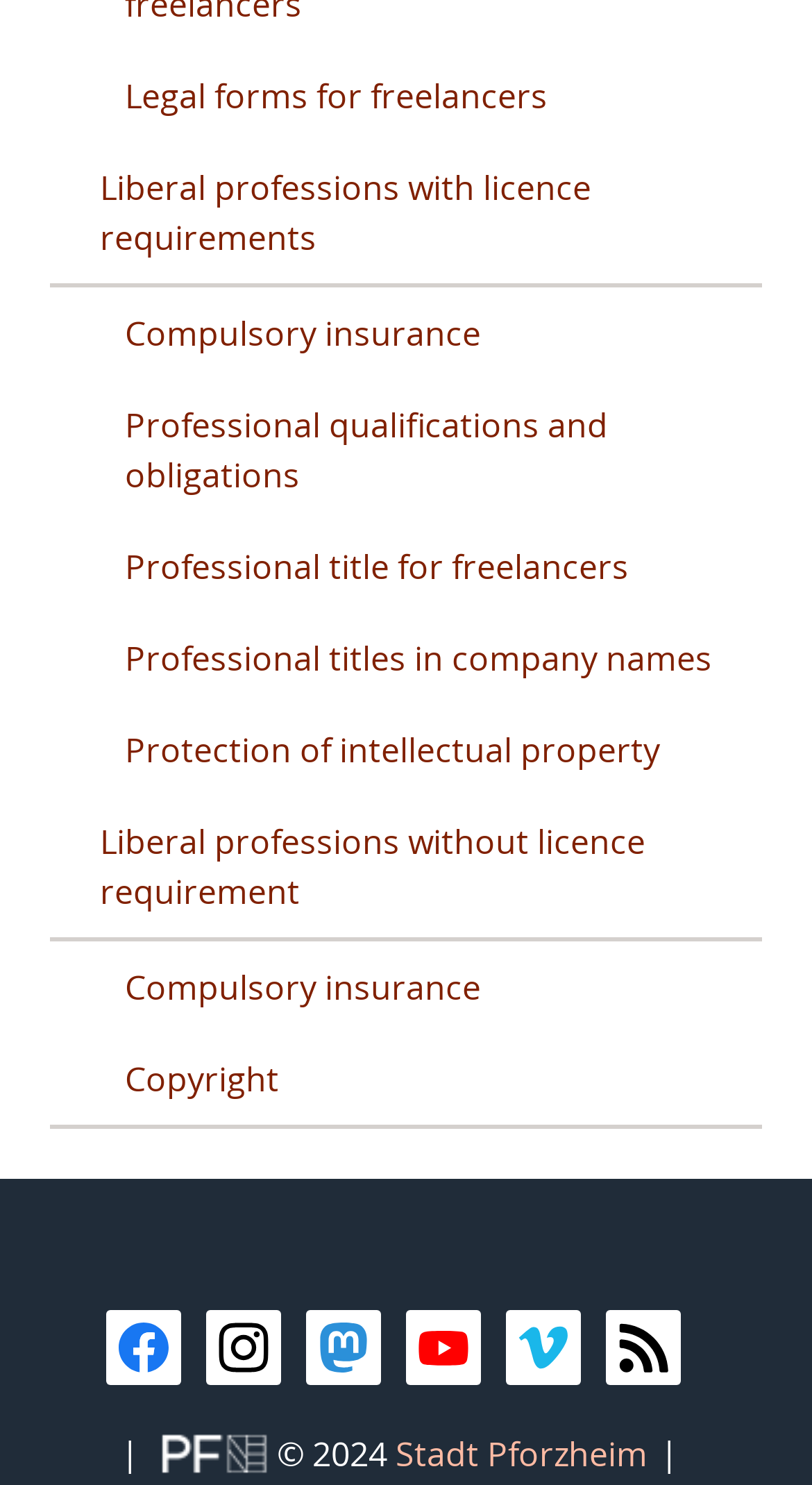Respond with a single word or phrase to the following question:
How many links are related to professional qualifications and obligations?

2